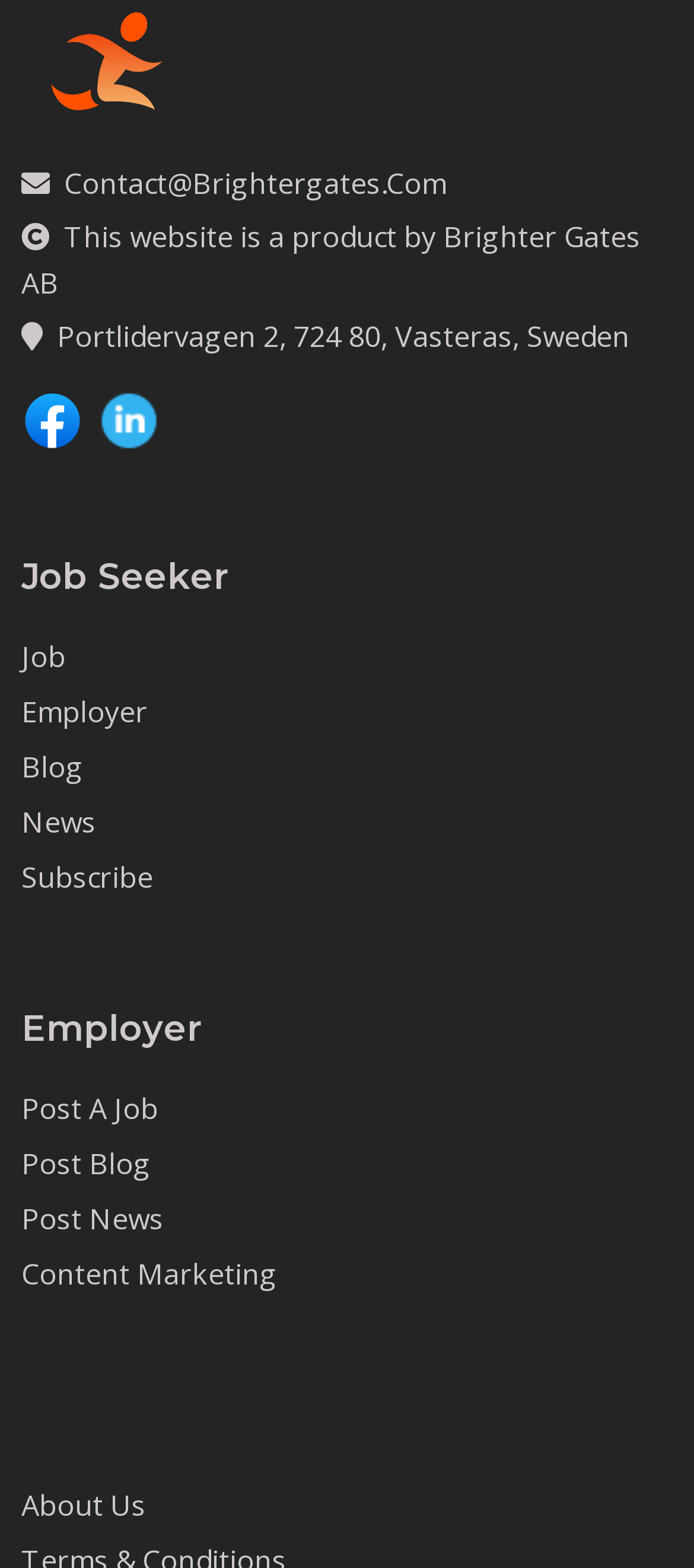What is the company name?
Give a single word or phrase as your answer by examining the image.

Brighter Gates AB